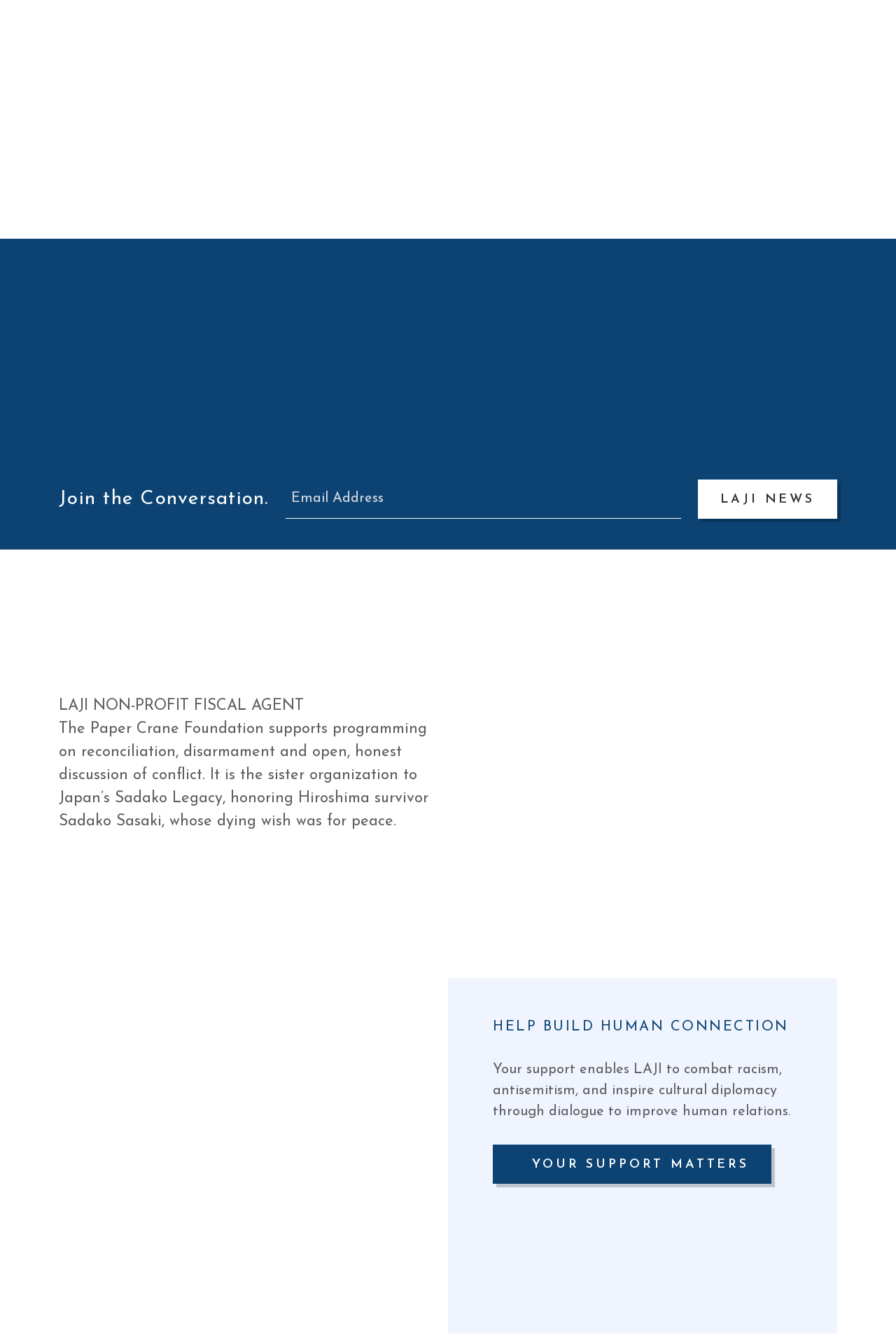What is the call to action in the section 'HELP BUILD HUMAN CONNECTION'?
Please give a detailed and elaborate explanation in response to the question.

The call to action in the section 'HELP BUILD HUMAN CONNECTION' is to support LAJI, as mentioned in the StaticText element with the text 'Your support enables LAJI to combat racism, antisemitism, and inspire cultural diplomacy through dialogue to improve human relations.' and also in the button element with the text 'YOUR SUPPORT MATTERS'.